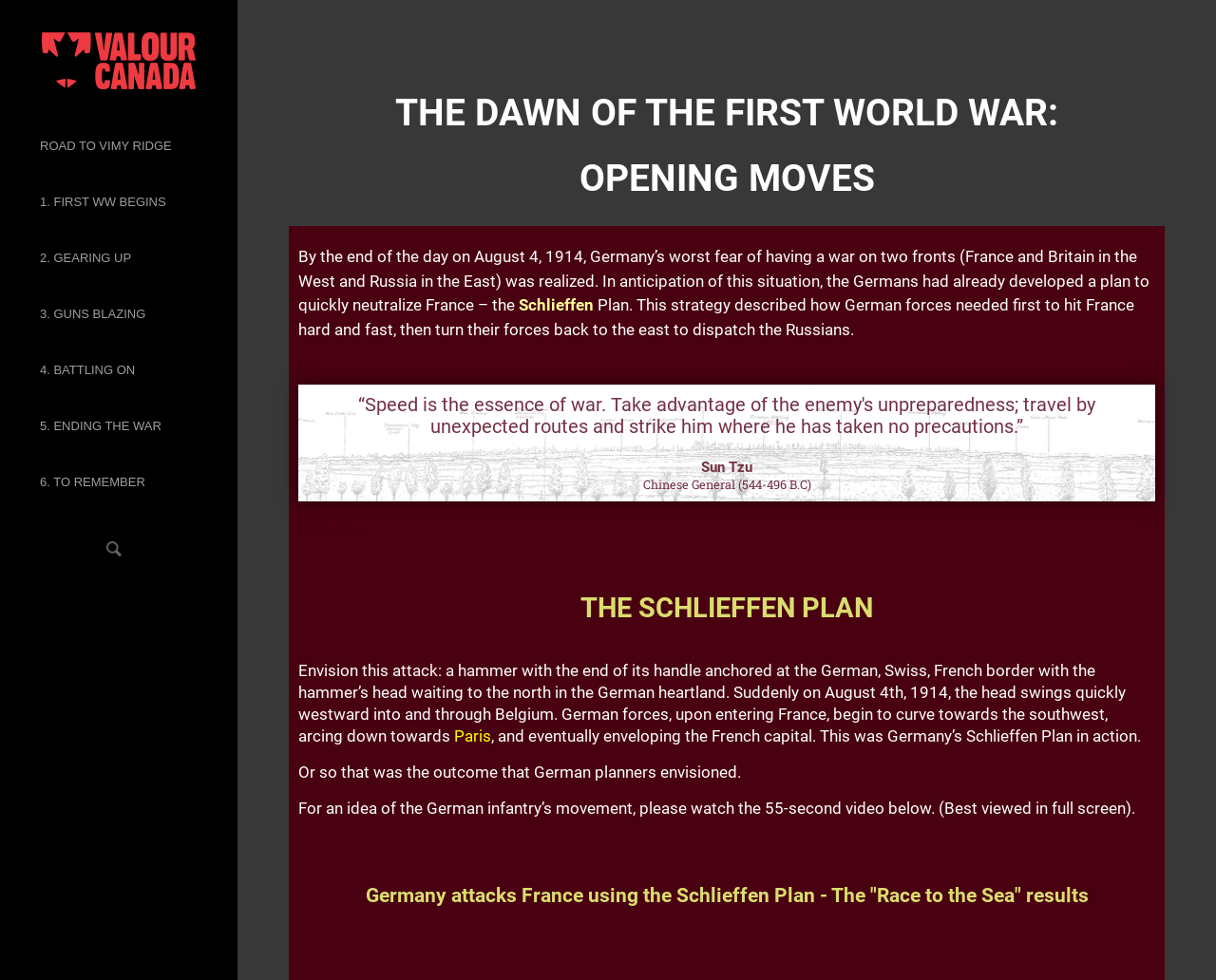Can you show the bounding box coordinates of the region to click on to complete the task described in the instruction: "Watch the 55-second video about German infantry’s movement"?

[0.246, 0.815, 0.934, 0.835]